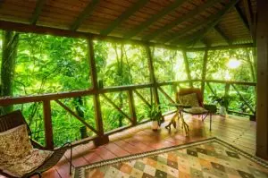What is the purpose of the small table in the treehouse?
Refer to the screenshot and respond with a concise word or phrase.

To create an inviting atmosphere